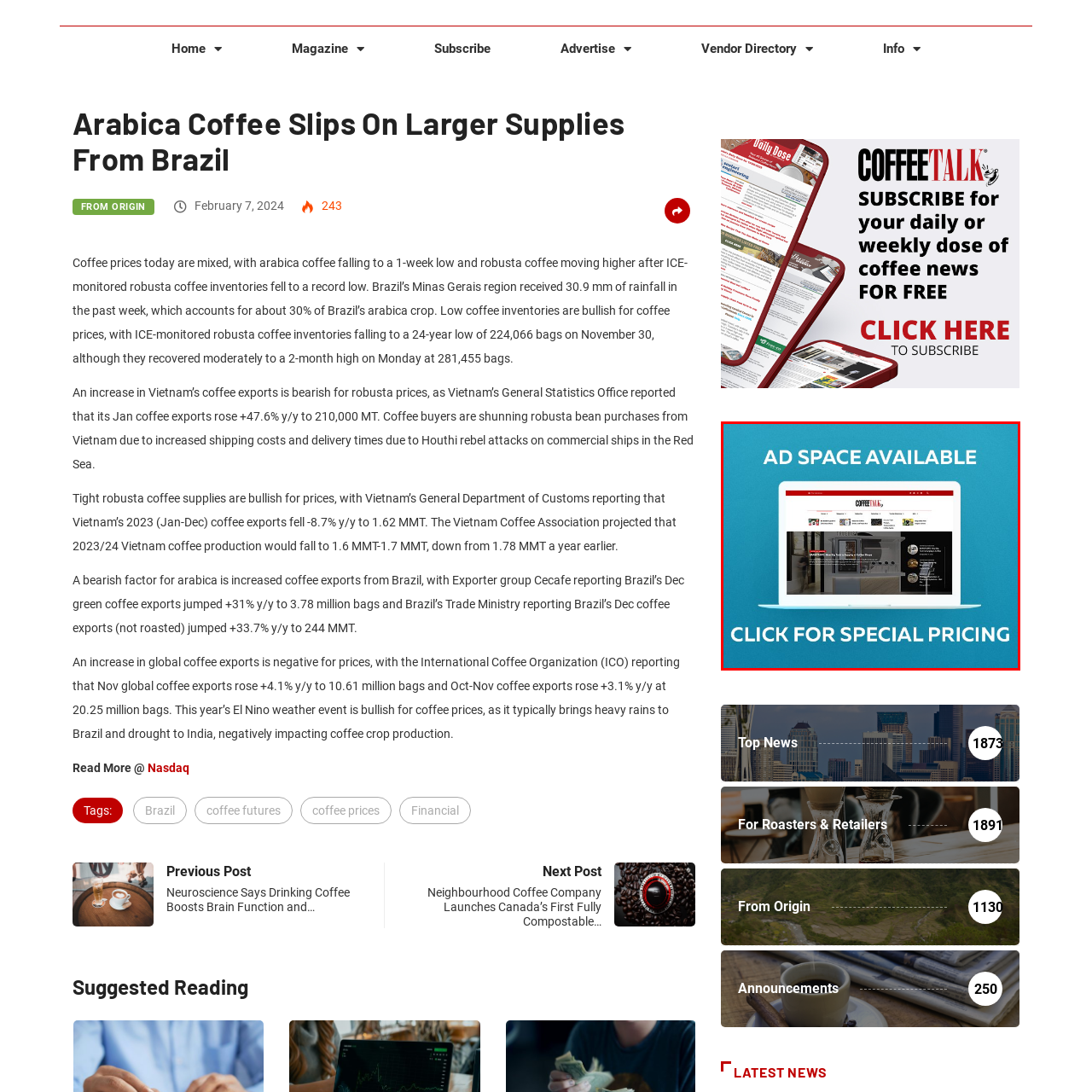What is the design aesthetic of the Coffee Int. brand?
Examine the image within the red bounding box and give a comprehensive response.

The design aesthetic of the Coffee Int. brand is clean and modern, which is reflected in the layout of the advertisement that suggests a professional and sleek design.